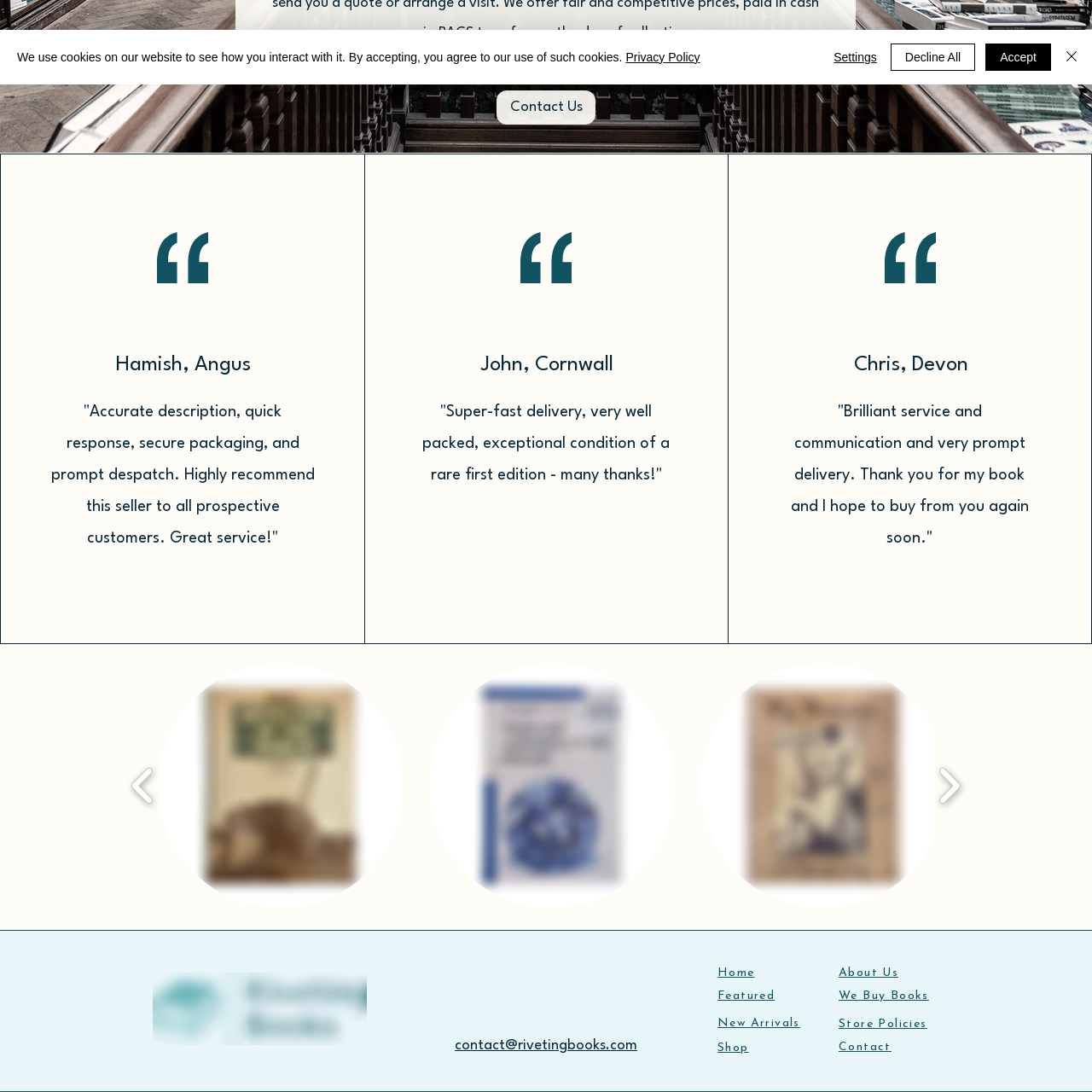In what type of contexts is the close button particularly useful?
Direct your attention to the image marked by the red bounding box and answer the question with a single word or phrase.

Frequent user interaction